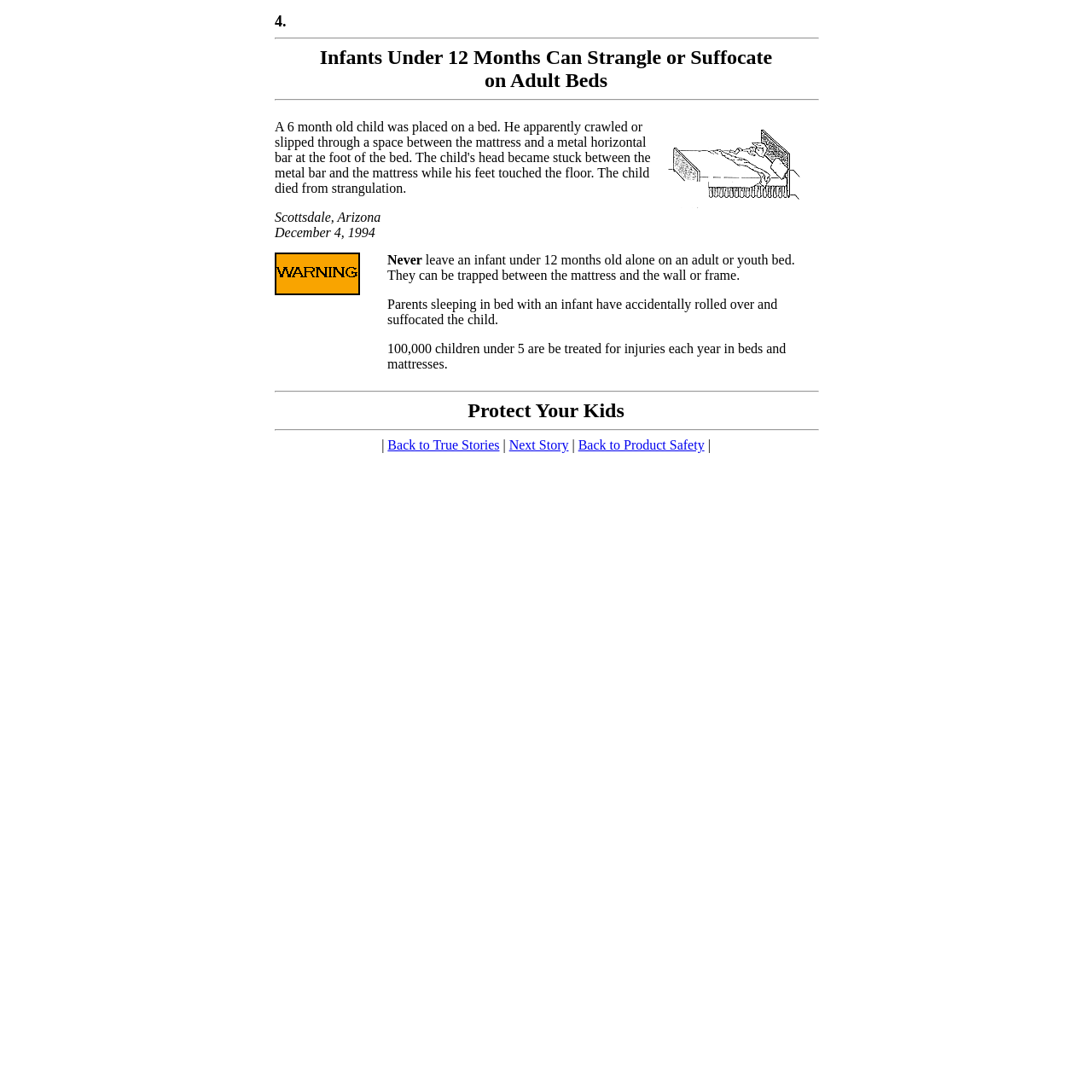Provide the bounding box coordinates for the specified HTML element described in this description: "Next Story". The coordinates should be four float numbers ranging from 0 to 1, in the format [left, top, right, bottom].

[0.466, 0.401, 0.521, 0.414]